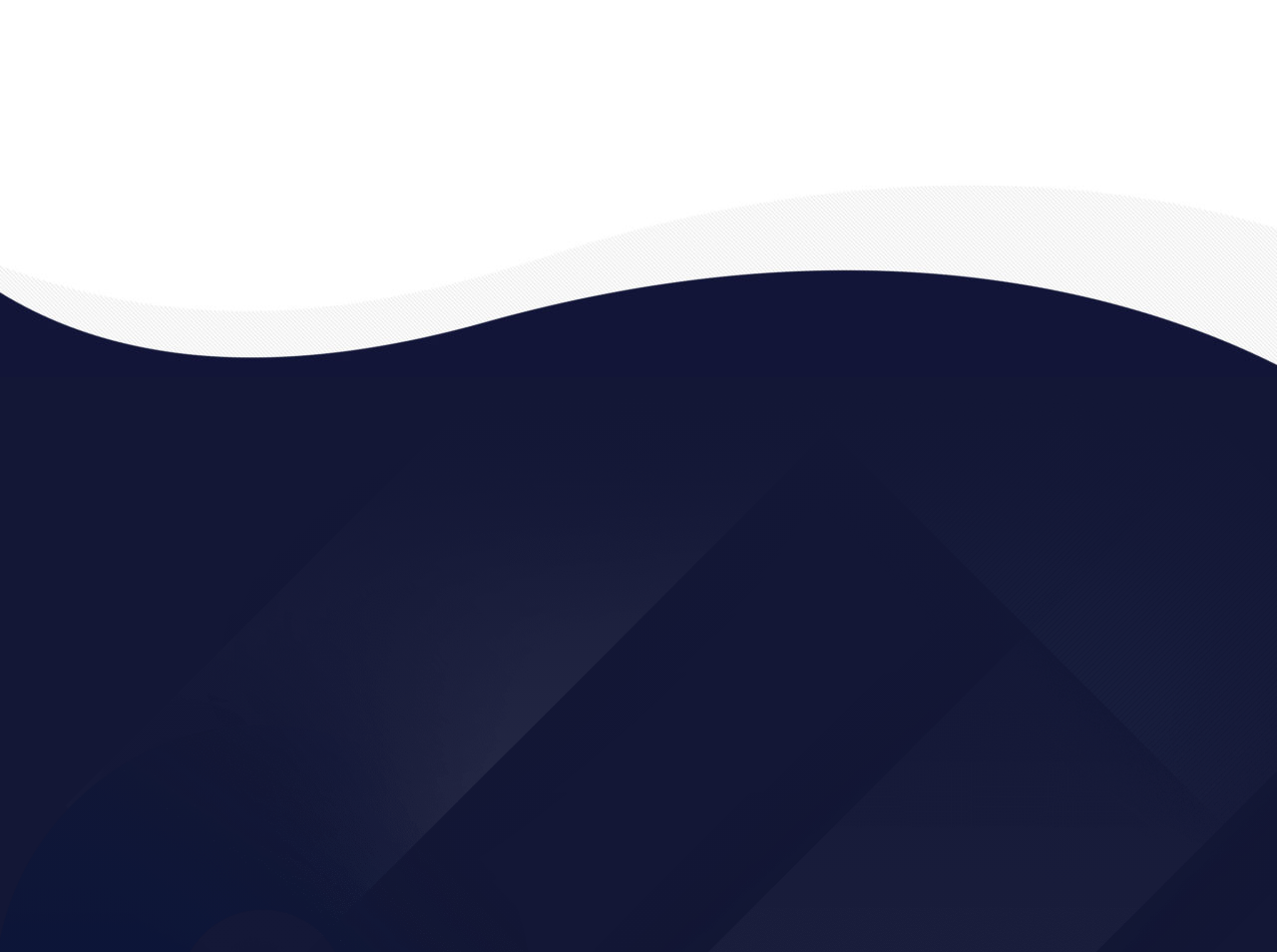What is the phone number of Monroeton Golf Course?
Can you provide a detailed and comprehensive answer to the question?

I found the phone number by looking at the StaticText element with the bounding box coordinates [0.457, 0.818, 0.543, 0.841], which contains the text '(336) 342-1043'.